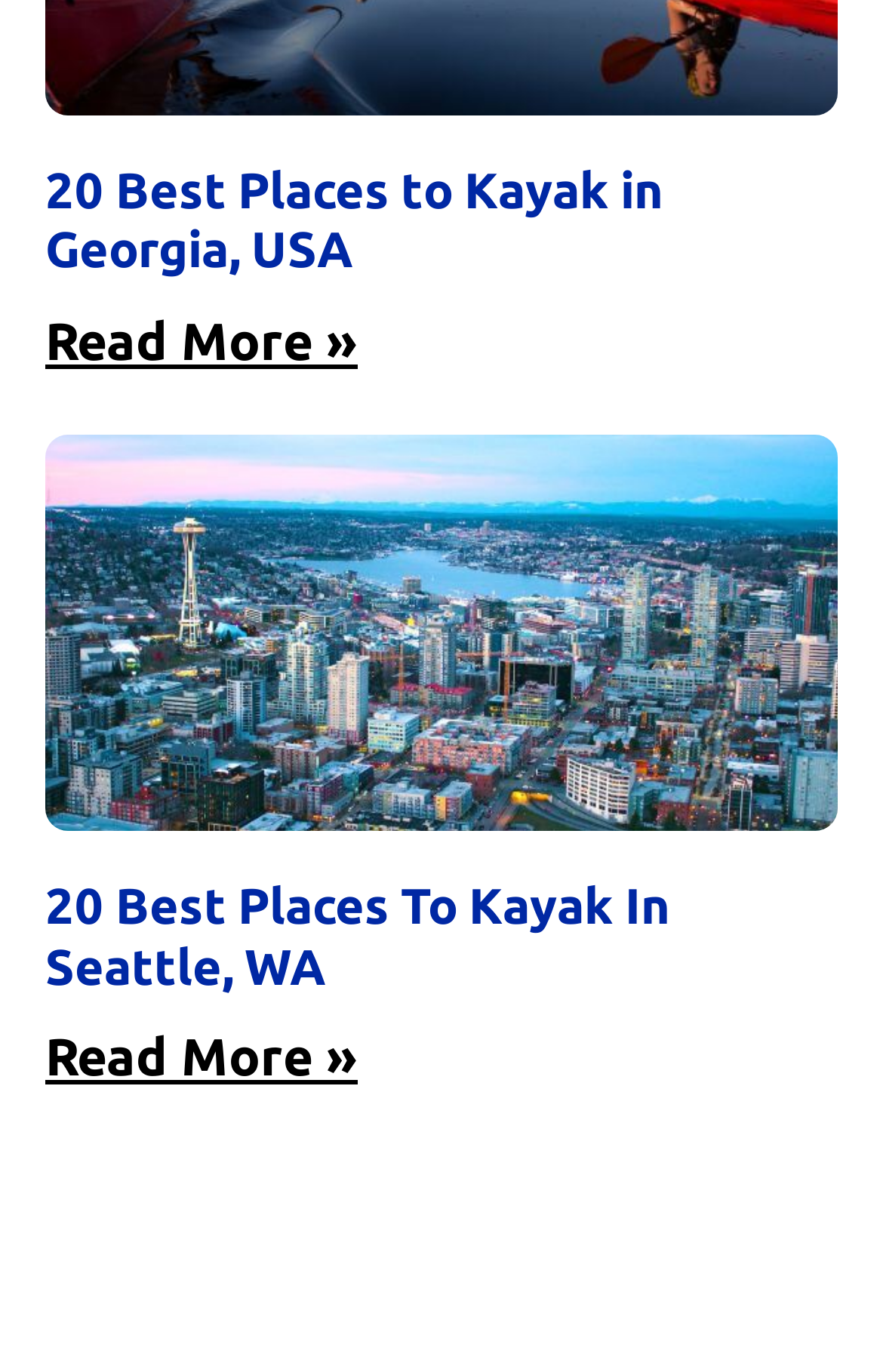Bounding box coordinates must be specified in the format (top-left x, top-left y, bottom-right x, bottom-right y). All values should be floating point numbers between 0 and 1. What are the bounding box coordinates of the UI element described as: Read More »

[0.051, 0.749, 0.405, 0.791]